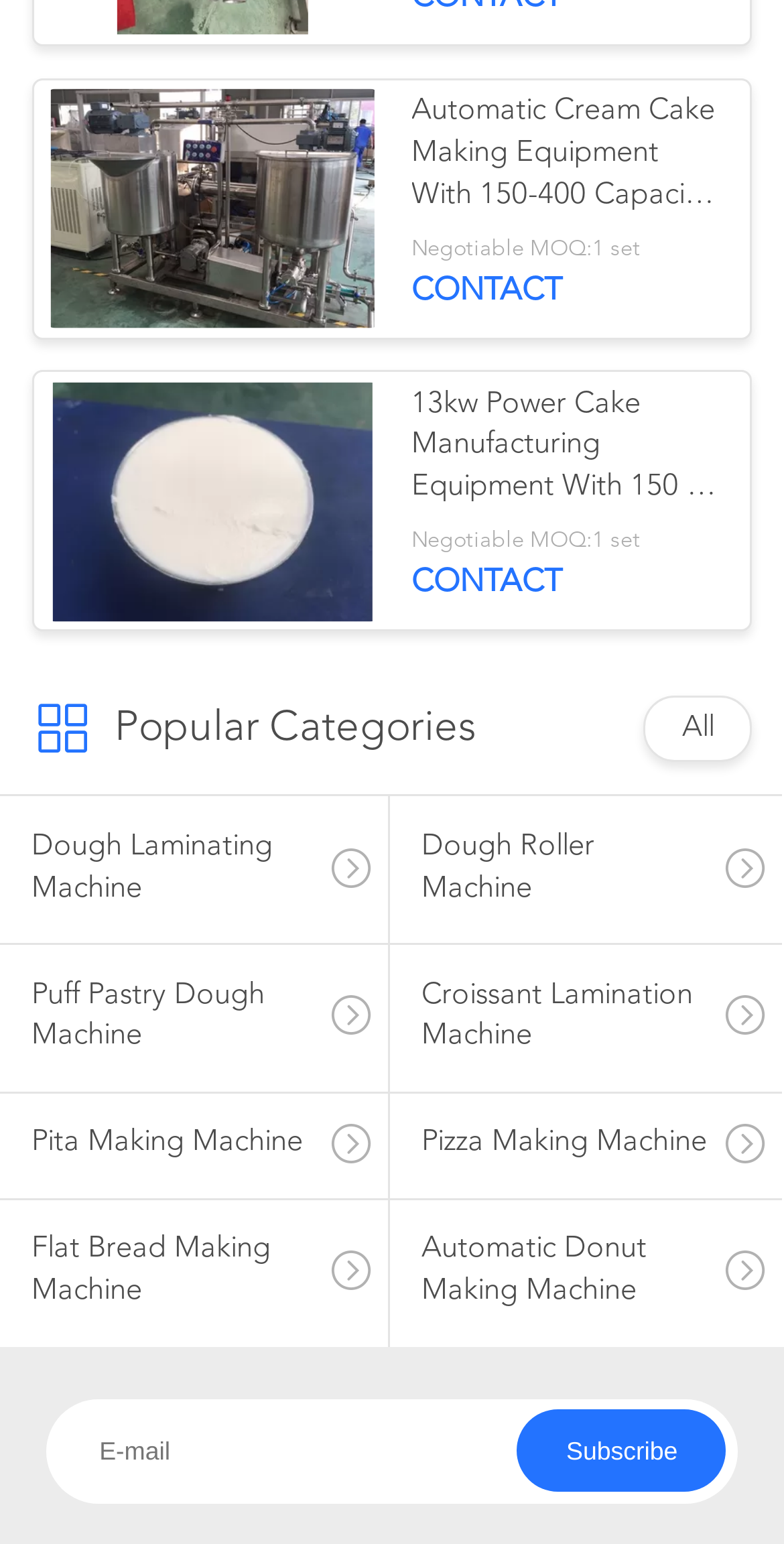Provide a short answer to the following question with just one word or phrase: What is the purpose of the 'CONTACT' link?

To contact the seller